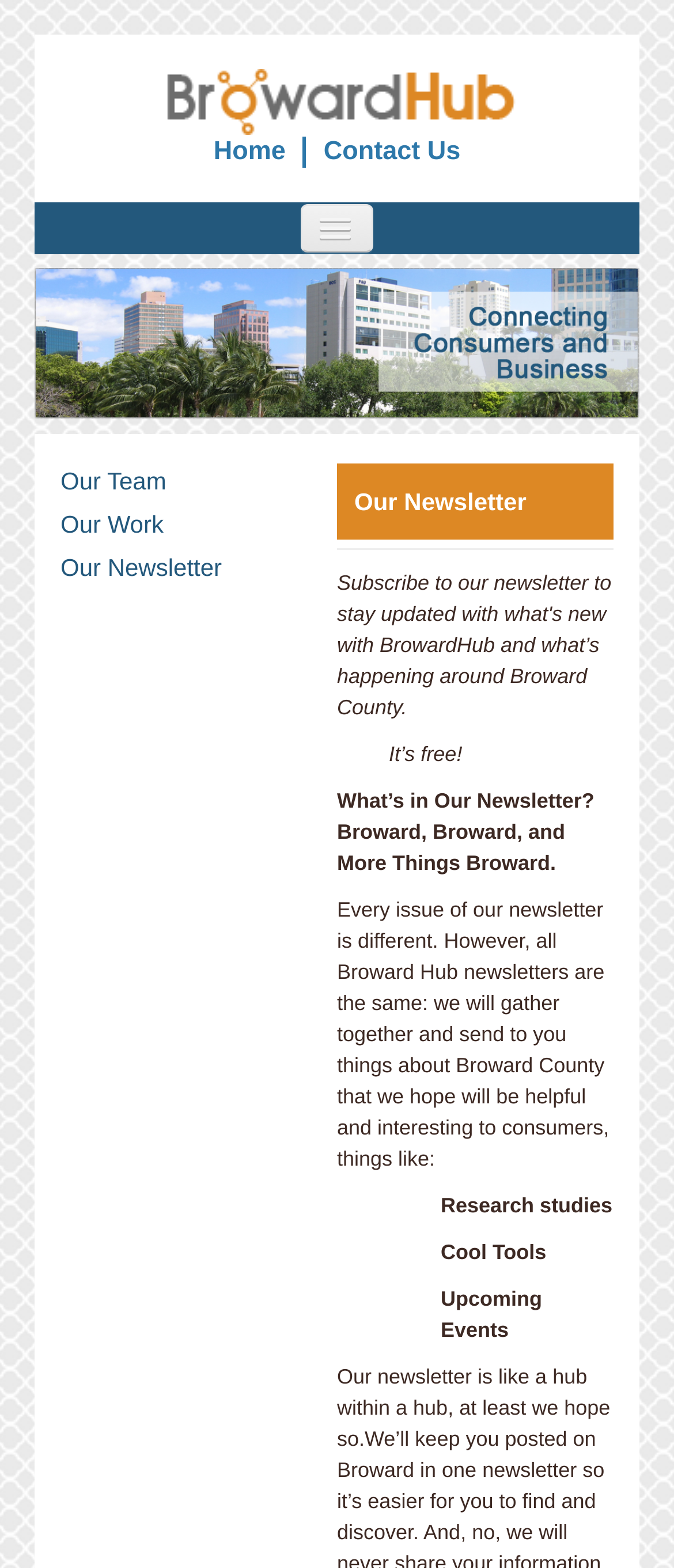What is the name of the website? From the image, respond with a single word or brief phrase.

Broward Hub